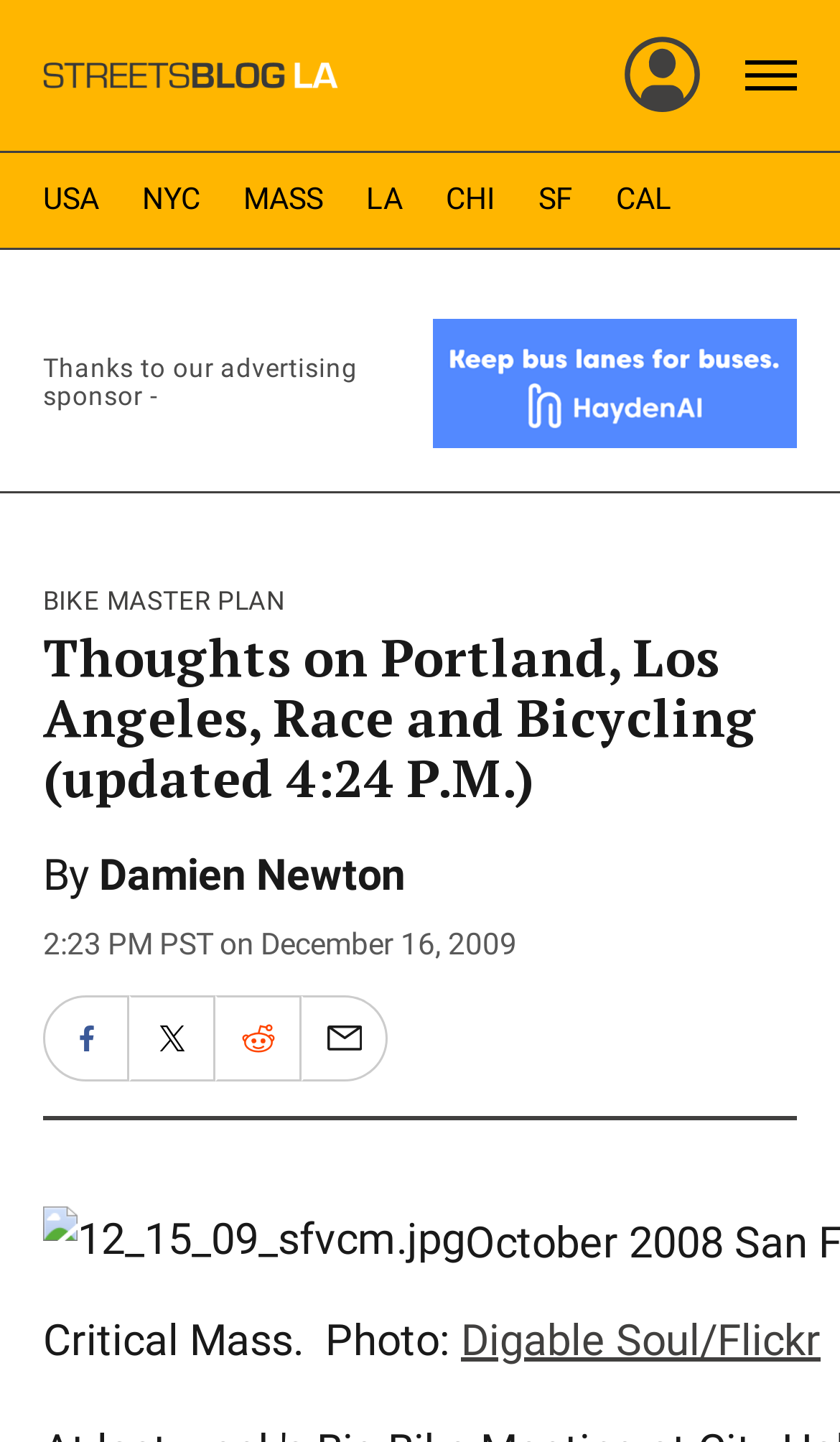Identify the coordinates of the bounding box for the element that must be clicked to accomplish the instruction: "Share on Facebook".

[0.054, 0.692, 0.151, 0.749]